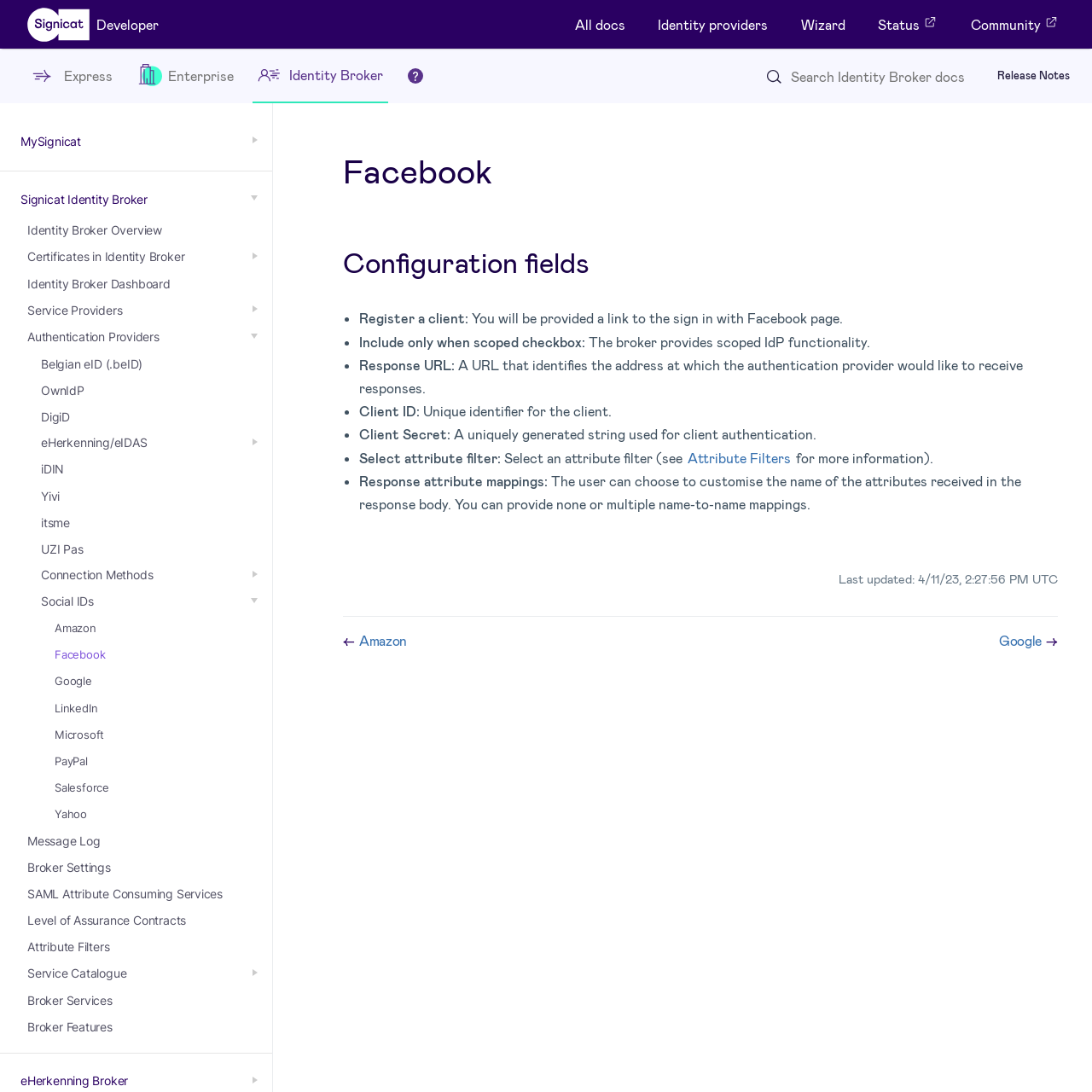Detail the webpage's structure and highlights in your description.

The webpage is about Trusted Digital Identity, specifically focused on developer pages. At the top, there is a logo button with an image of "Logo" and a button labeled "Logo Developer". Next to it, there are several buttons, including "All docs", "Identity providers", "Wizard", "Status External link", and "Community External link", each with an image of an external link.

Below these buttons, there are three sections, each with an icon, a heading, and several links. The first section is about Express, with an icon of "Express stack", a heading "Express", and links to "Authentication", "AML self declaration", "Information", "Monitoring", and "Signature". The second section is about Enterprise, with an icon of "Enterprise stack", a heading "Enterprise", and links to "Identity Proofing", "Authentication", and "Electronic Signature". The third section is about Identity Broker, with an icon of "Identity broker stack", a heading "Identity Broker", and links to "Identity Broker", "eHerkenning Broker", and "Advanced User Management (OwnIdP)".

To the right of these sections, there is a text "If you are not sure what to choose, you can" followed by a link "take the Wizard". Below this text, there are three buttons, each with an image of a stack, labeled "Express Stack", "Enterprise Stack", and "Identity Stack".

On the left side of the page, there is a complementary section with several links, including "Identity Broker Overview", "Certificates in Identity Broker", "Identity Broker Dashboard", "Service Providers", "Authentication Providers", and many others related to identity brokers and authentication providers.

At the top right corner, there is a search combobox and a link to "Release Notes". There is also an image of a question mark.